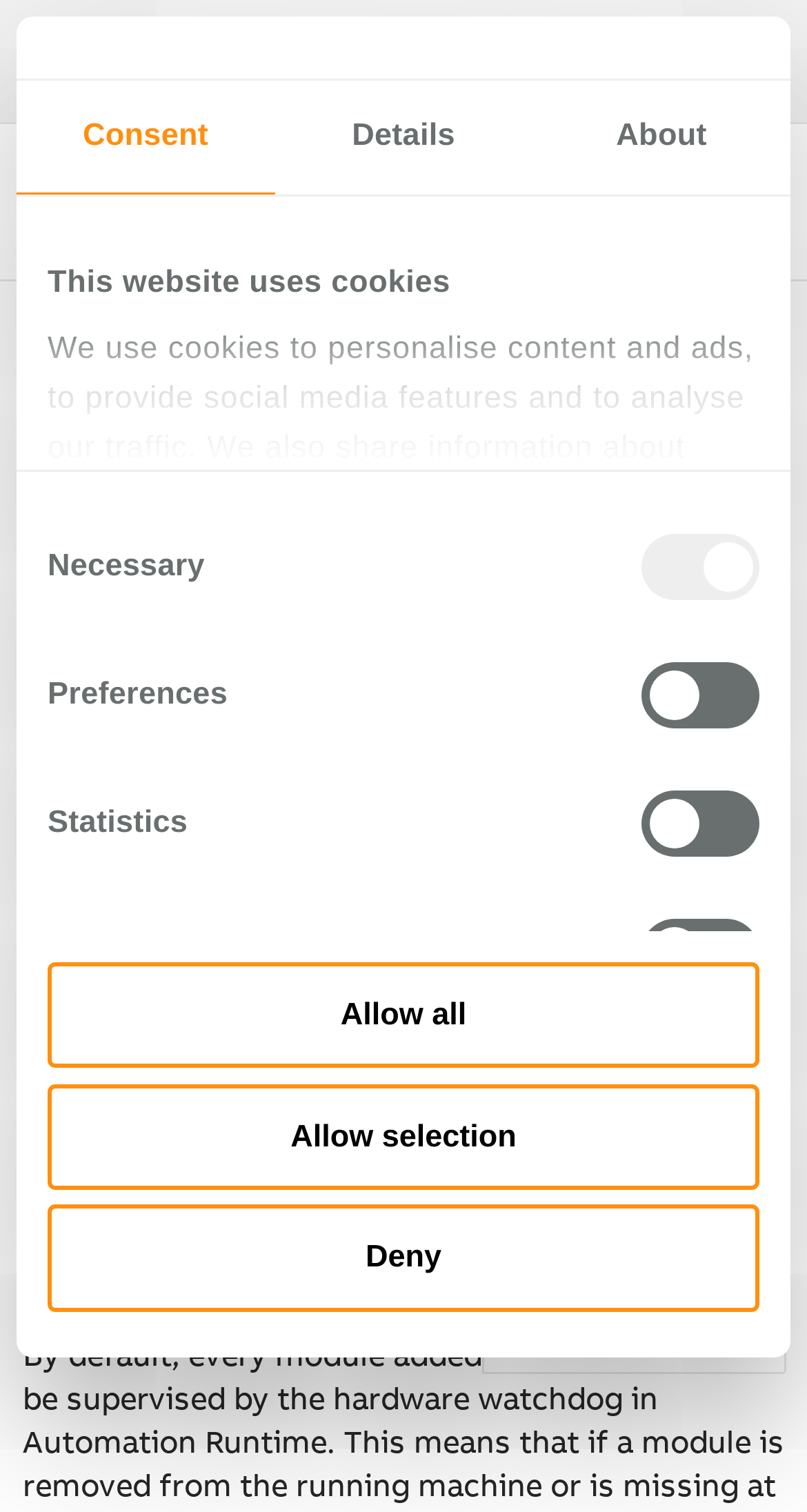Please determine the bounding box coordinates of the element to click in order to execute the following instruction: "Search for something". The coordinates should be four float numbers between 0 and 1, specified as [left, top, right, bottom].

[0.741, 0.102, 0.857, 0.165]